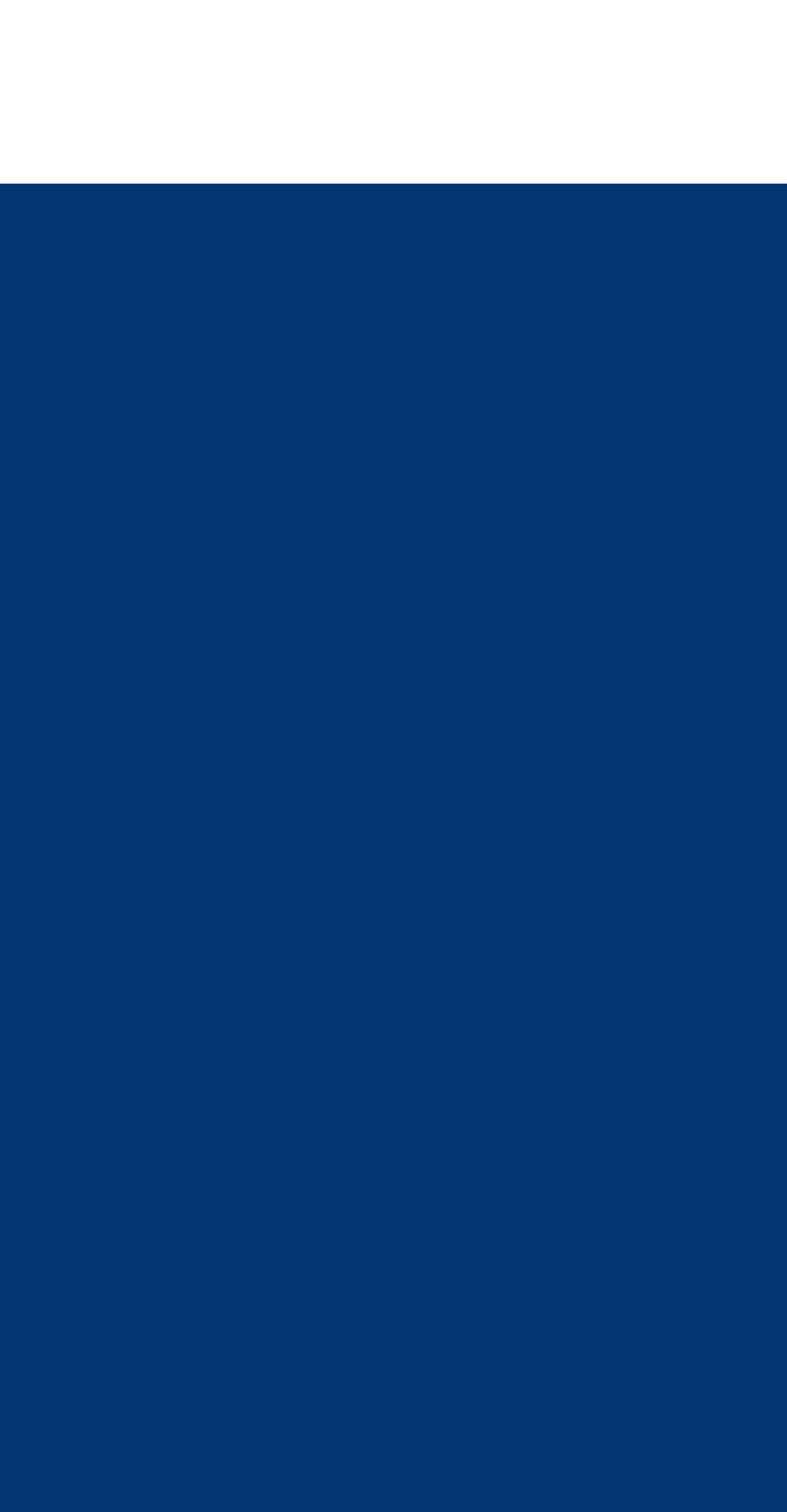Examine the screenshot and answer the question in as much detail as possible: What is the email address for recruiting?

The email address for recruiting can be found in the top section of the webpage, where it is displayed as a link with the text 'Email:' next to it.